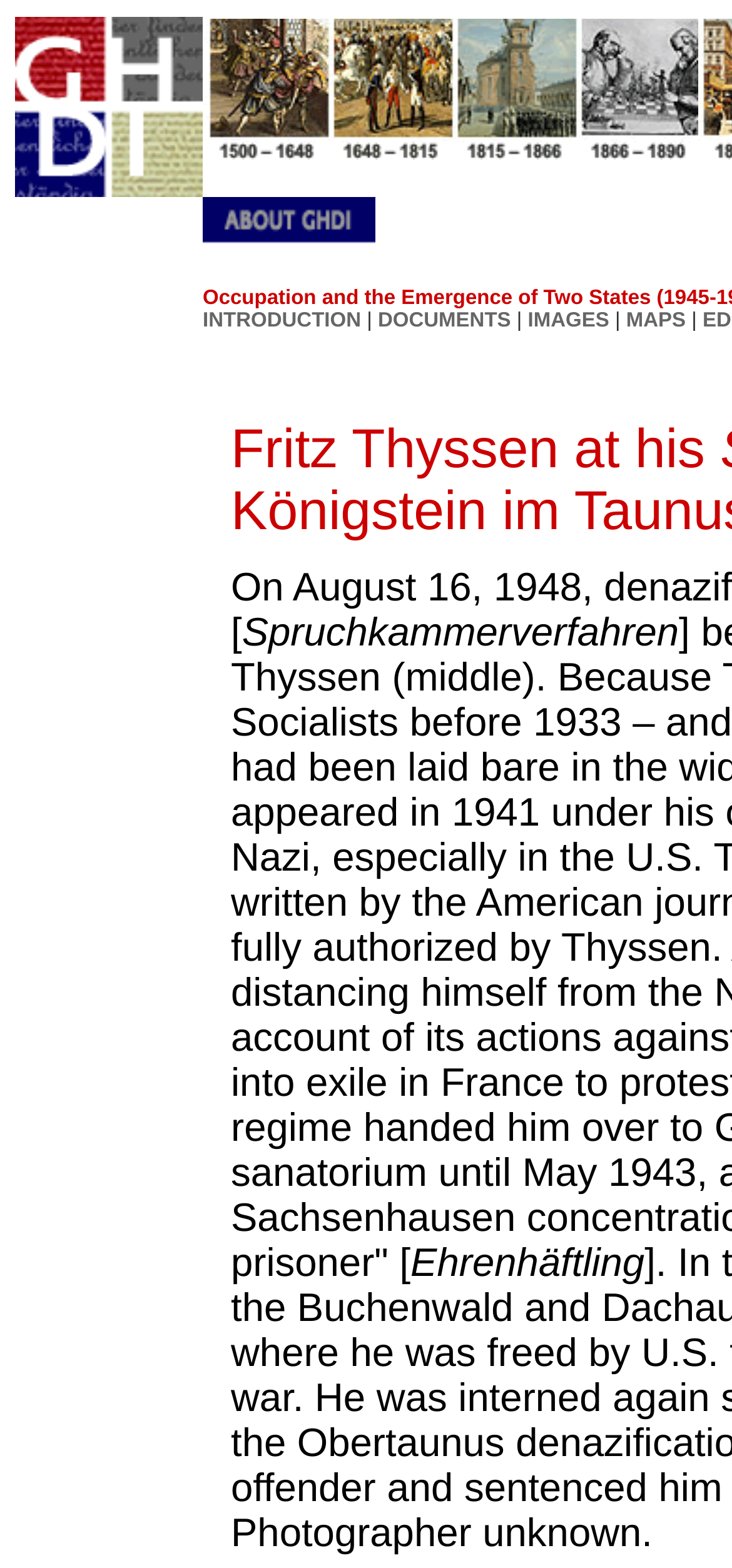How many table cells are in the first row?
Answer the question with a single word or phrase by looking at the picture.

6